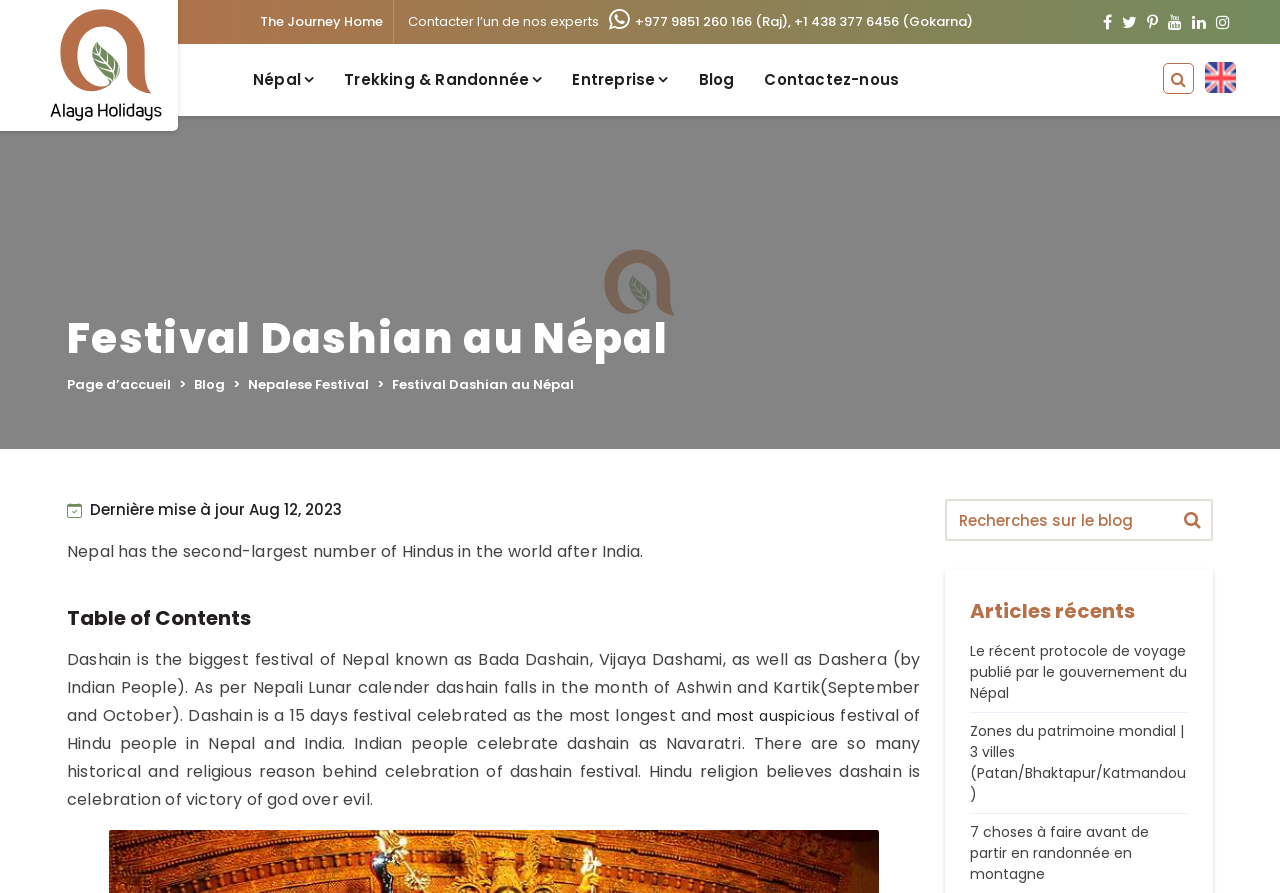Can you identify the bounding box coordinates of the clickable region needed to carry out this instruction: 'Go to the Nepal page'? The coordinates should be four float numbers within the range of 0 to 1, stated as [left, top, right, bottom].

[0.186, 0.058, 0.257, 0.121]